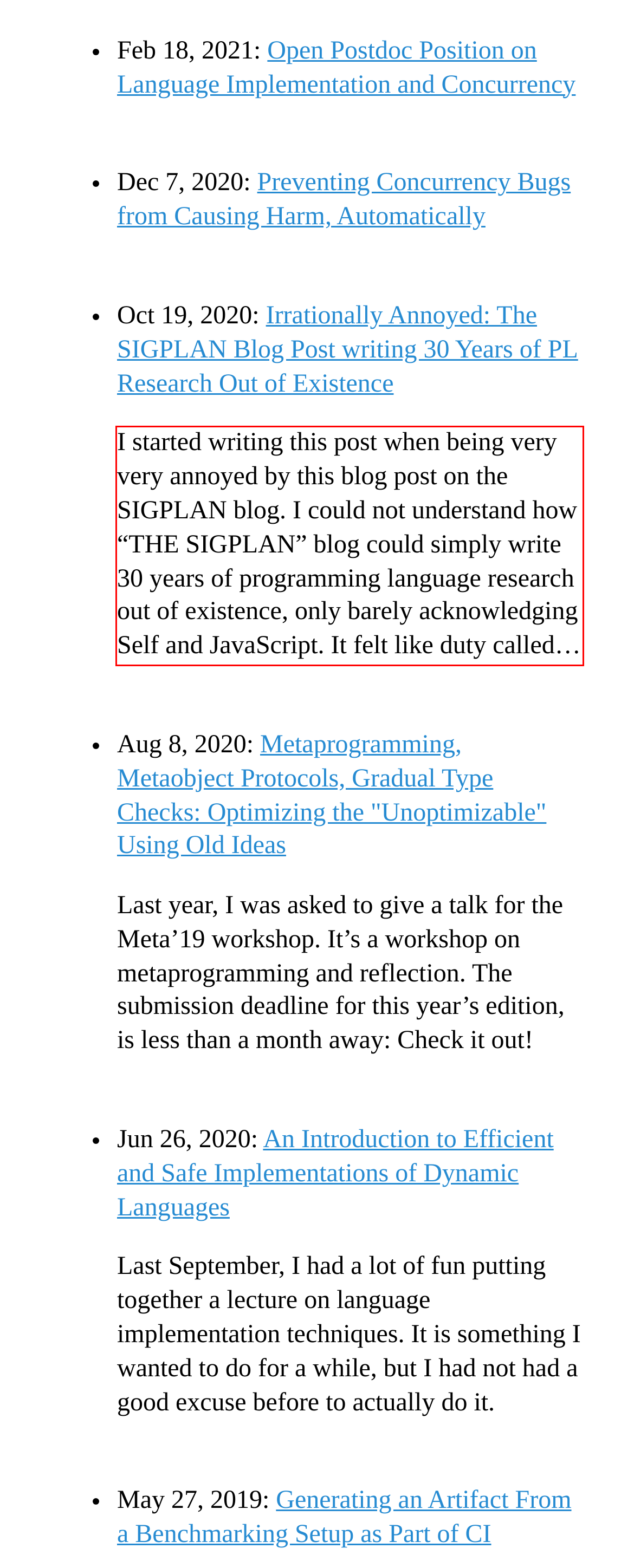Within the screenshot of a webpage, identify the red bounding box and perform OCR to capture the text content it contains.

I started writing this post when being very very annoyed by this blog post on the SIGPLAN blog. I could not understand how “THE SIGPLAN” blog could simply write 30 years of programming language research out of existence, only barely acknowledging Self and JavaScript. It felt like duty called…